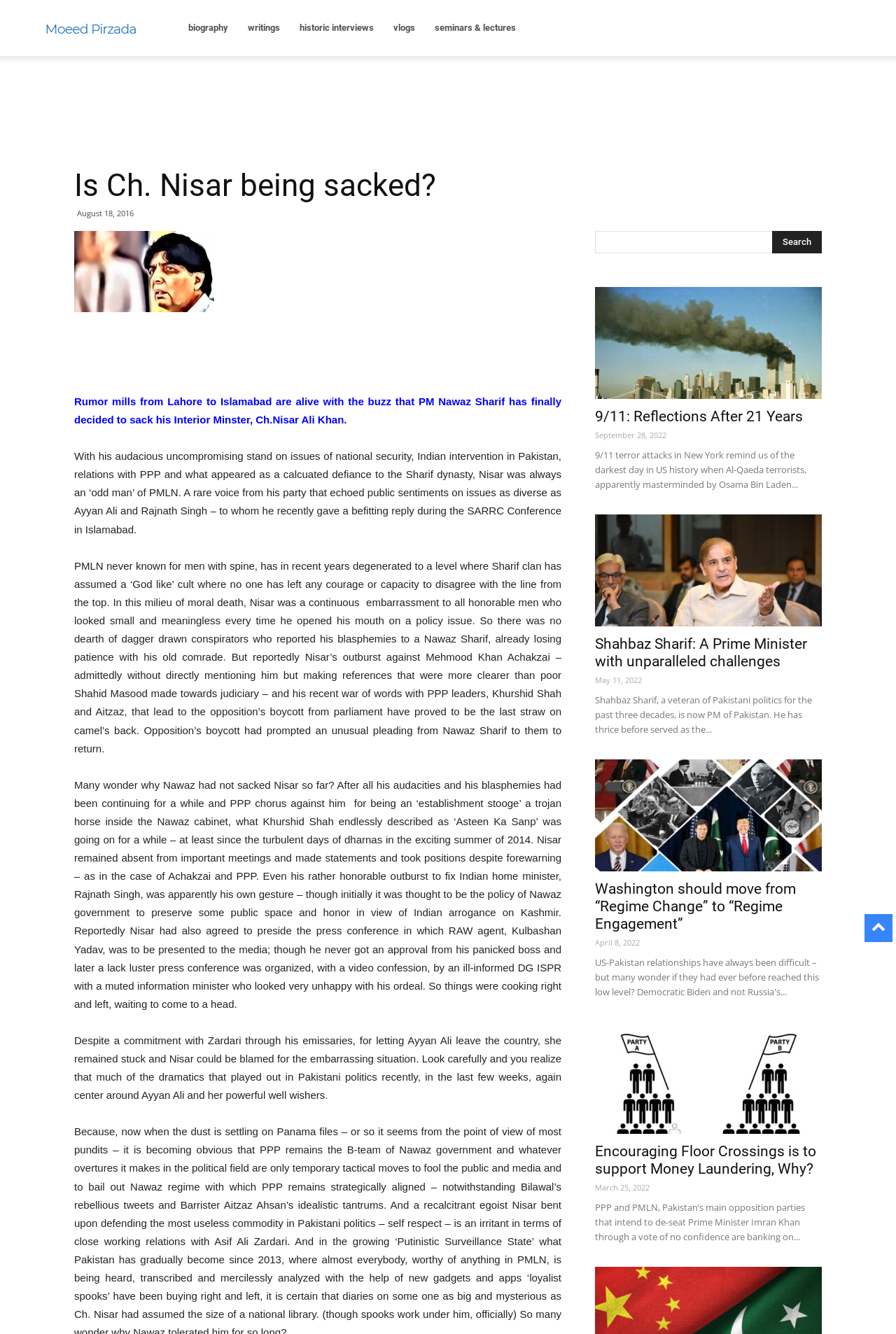Indicate the bounding box coordinates of the clickable region to achieve the following instruction: "Read Moeed Pirzada's biography."

[0.199, 0.0, 0.266, 0.042]